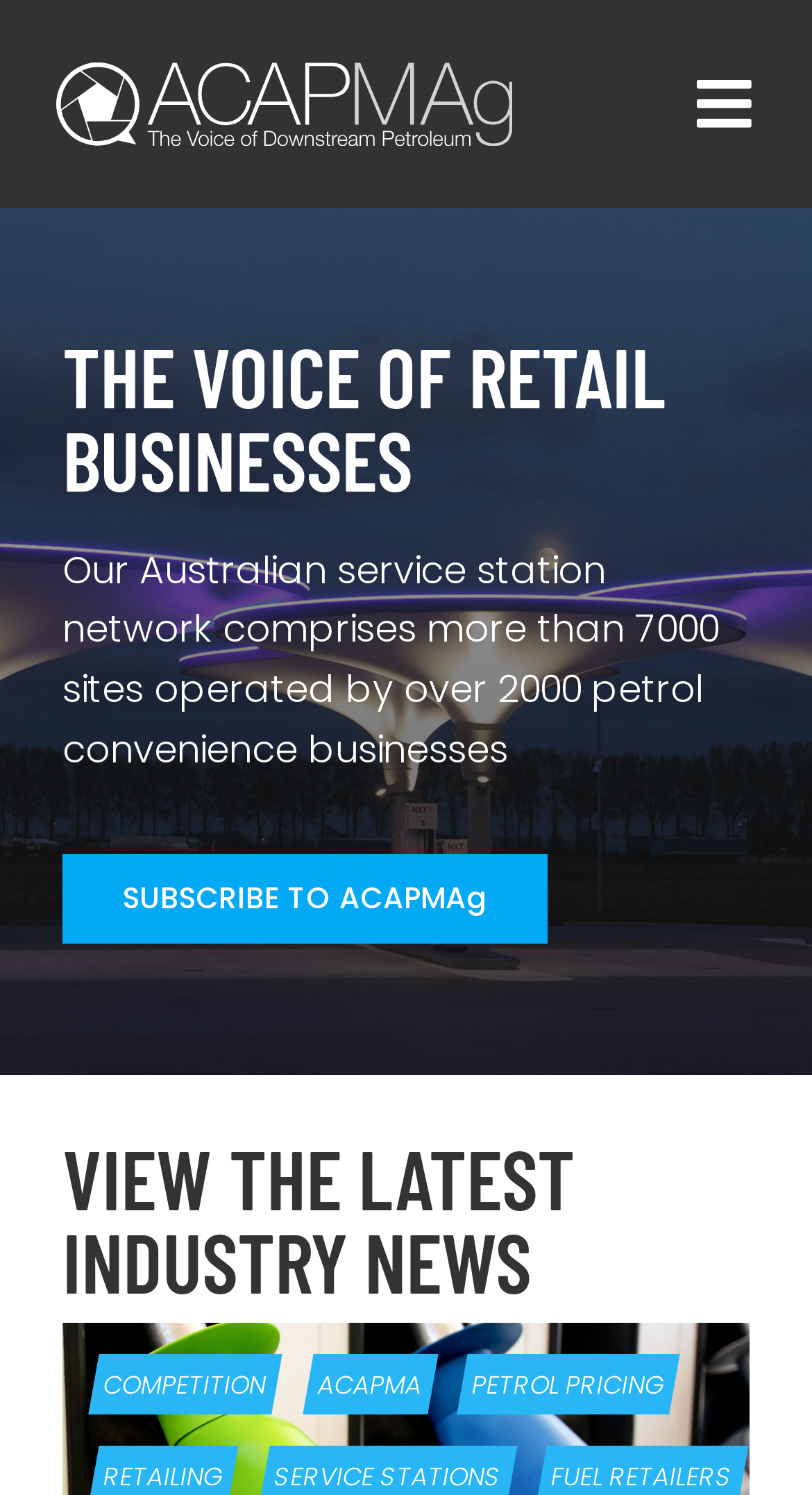Respond with a single word or phrase to the following question:
What type of businesses operate the service stations?

Petrol convenience businesses